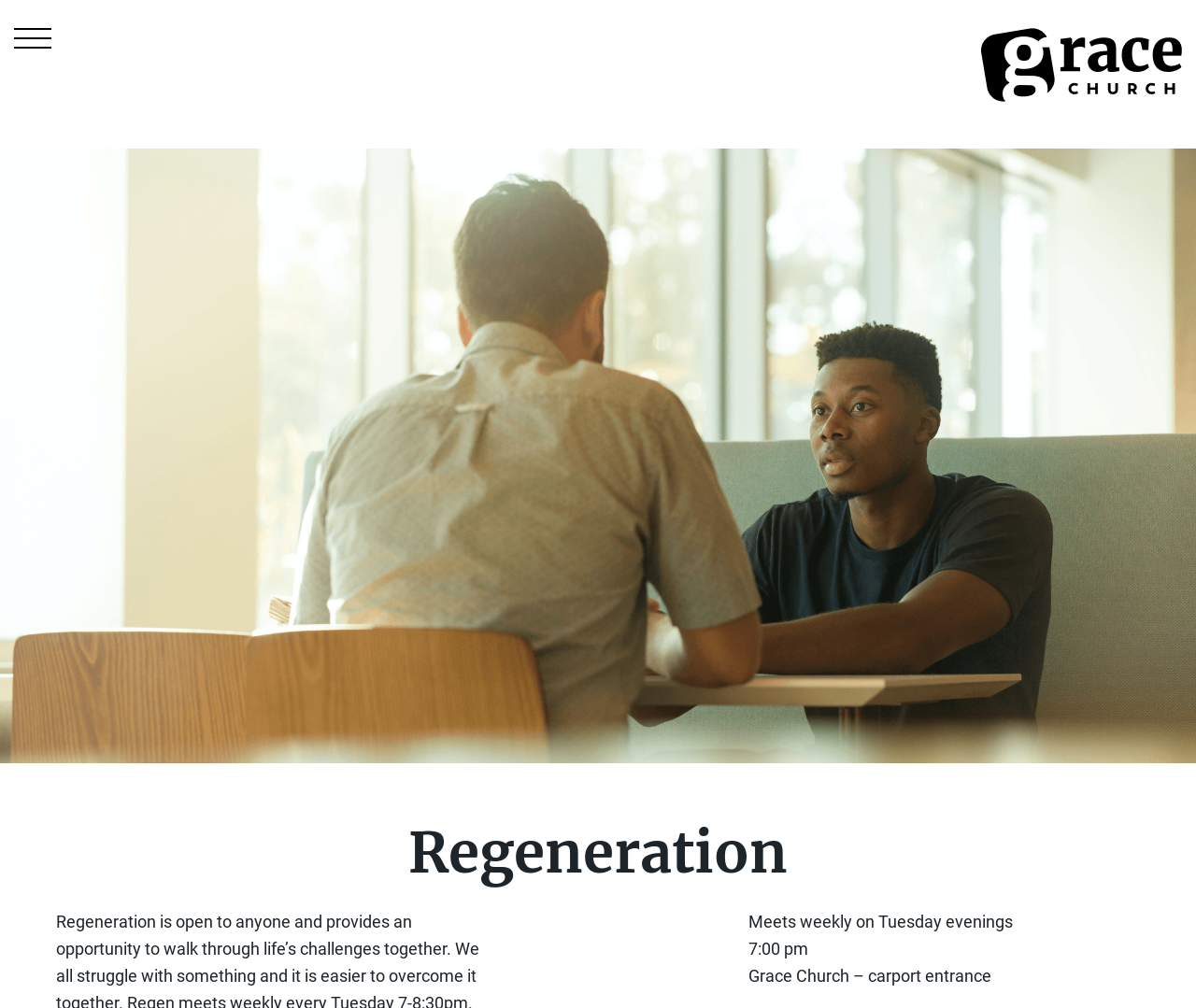What is the location of Regeneration?
Answer the question with a single word or phrase, referring to the image.

Grace Church